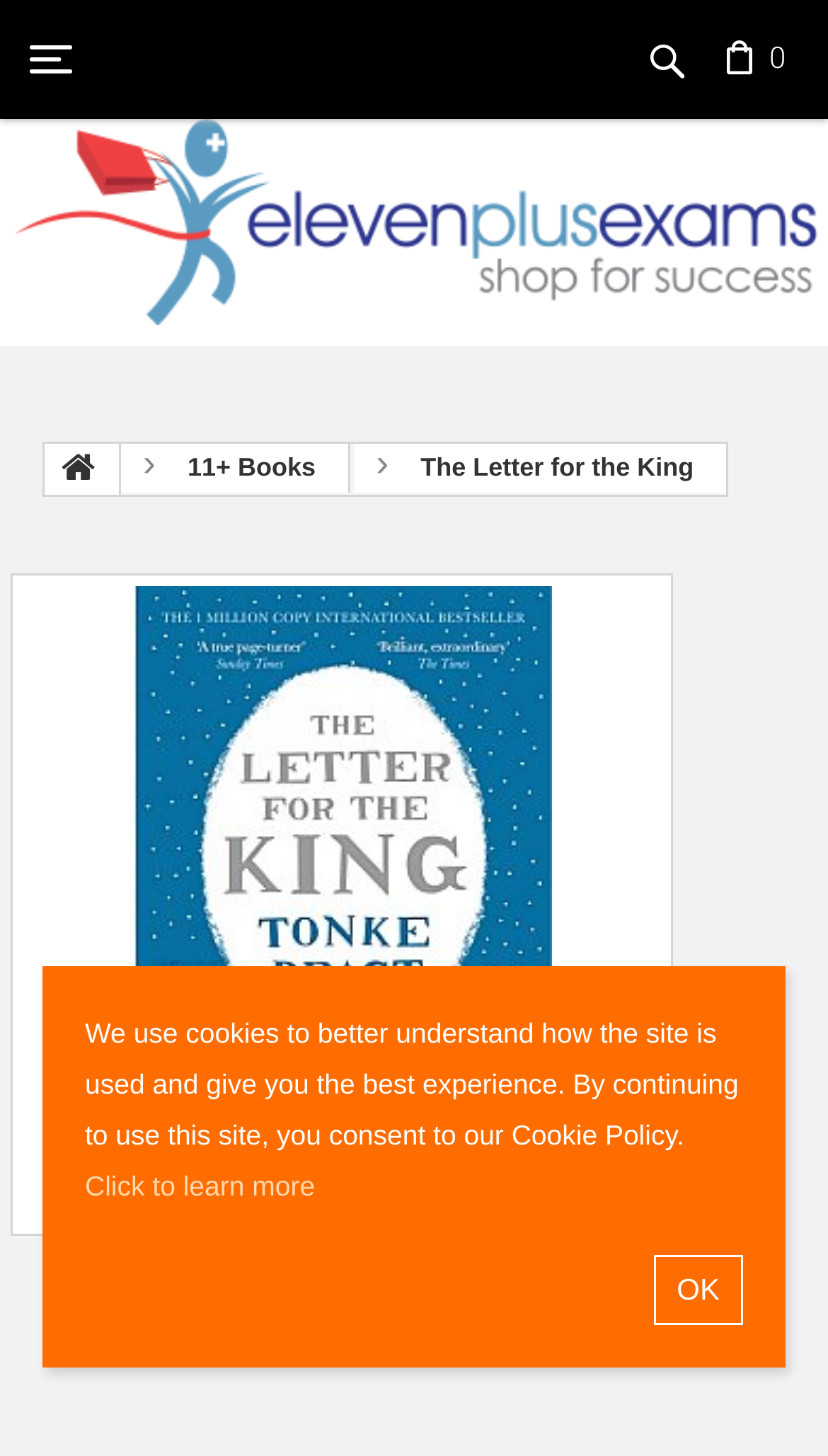What is the purpose of the button at the bottom?
Using the image, answer in one word or phrase.

To accept cookies